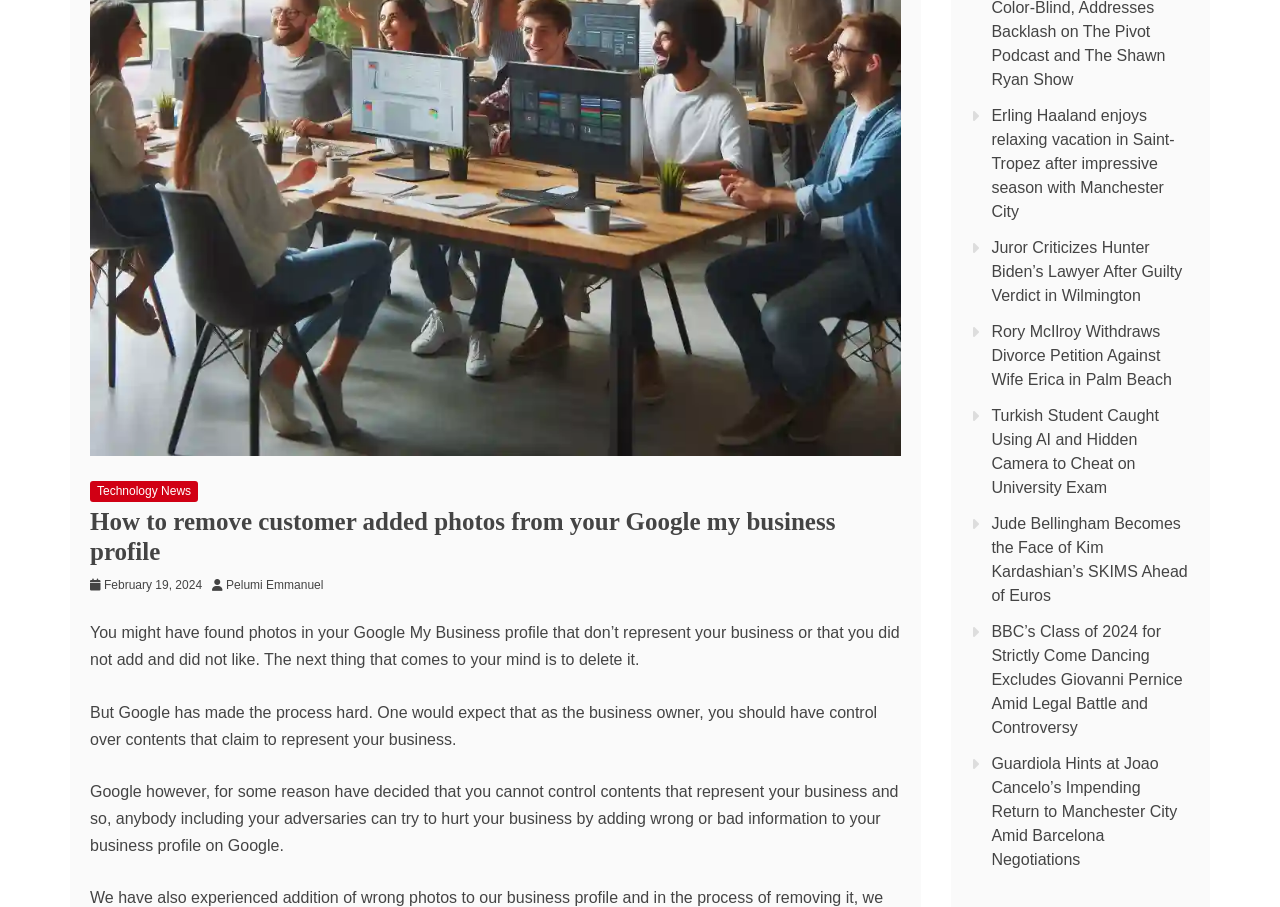Give the bounding box coordinates for this UI element: "Technology News". The coordinates should be four float numbers between 0 and 1, arranged as [left, top, right, bottom].

[0.07, 0.531, 0.155, 0.553]